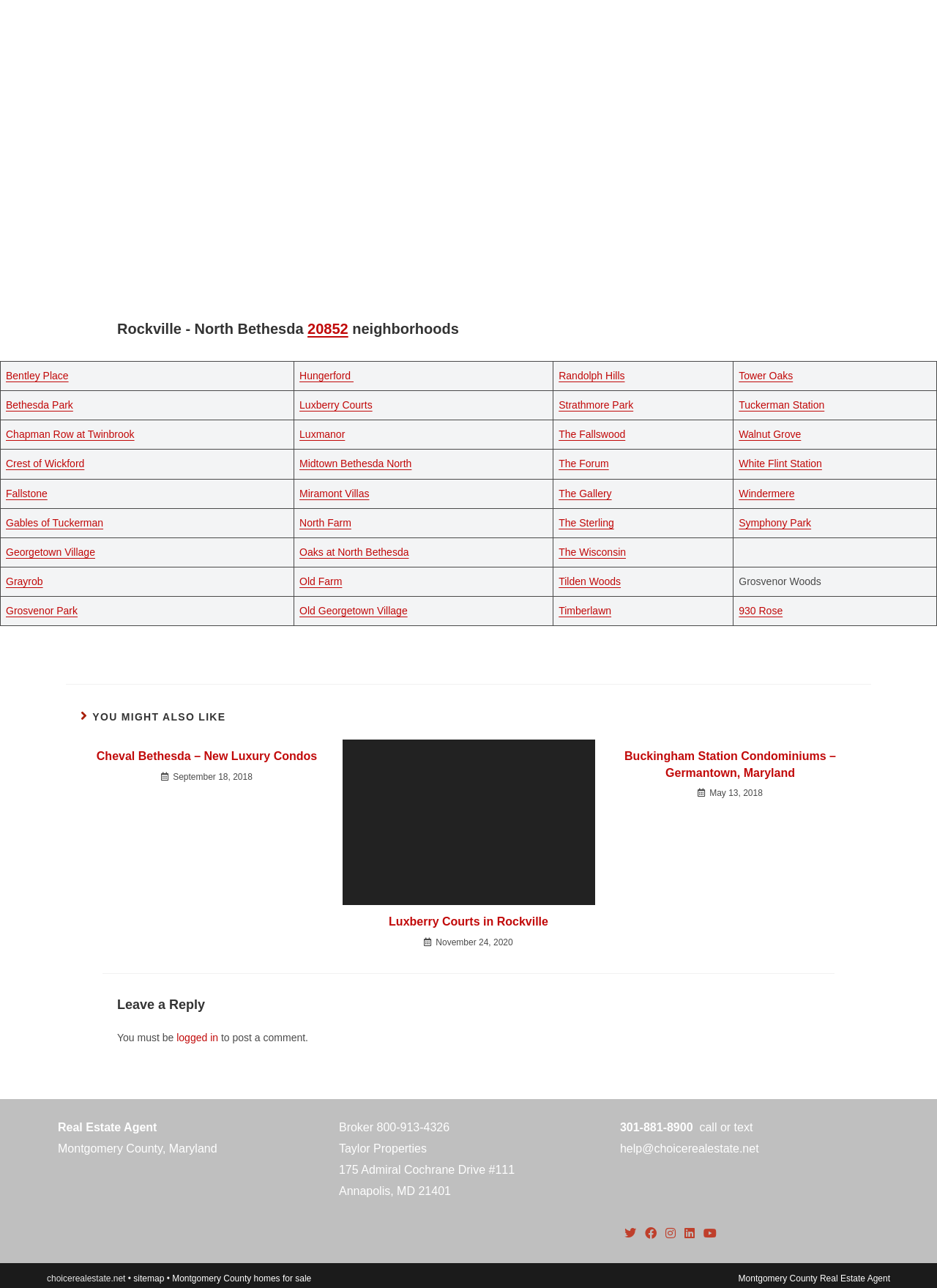Please find the bounding box coordinates of the element that needs to be clicked to perform the following instruction: "go to Tower Oaks". The bounding box coordinates should be four float numbers between 0 and 1, represented as [left, top, right, bottom].

[0.788, 0.287, 0.846, 0.296]